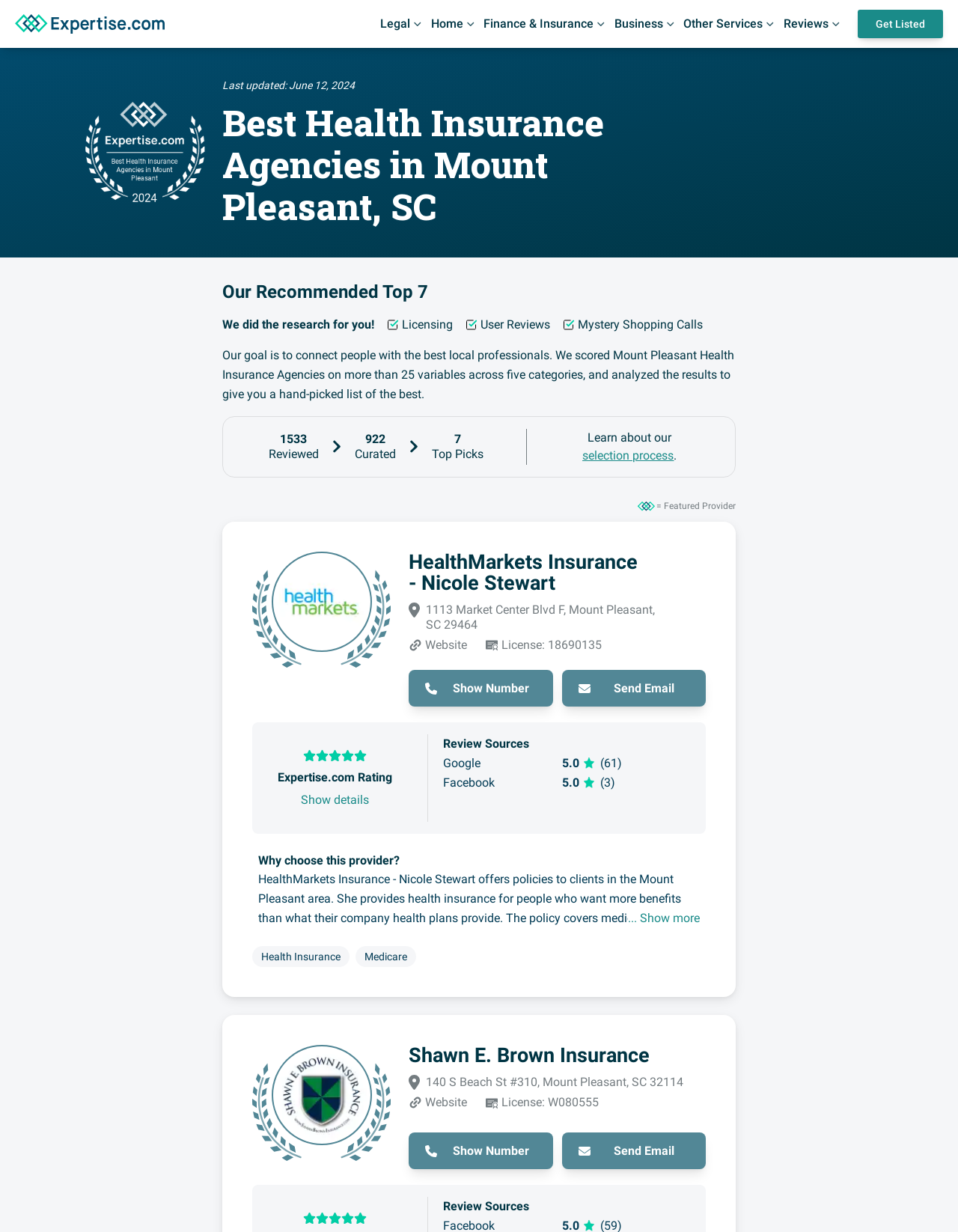Please identify the bounding box coordinates of where to click in order to follow the instruction: "View the 'Reviews' page".

[0.818, 0.015, 0.875, 0.024]